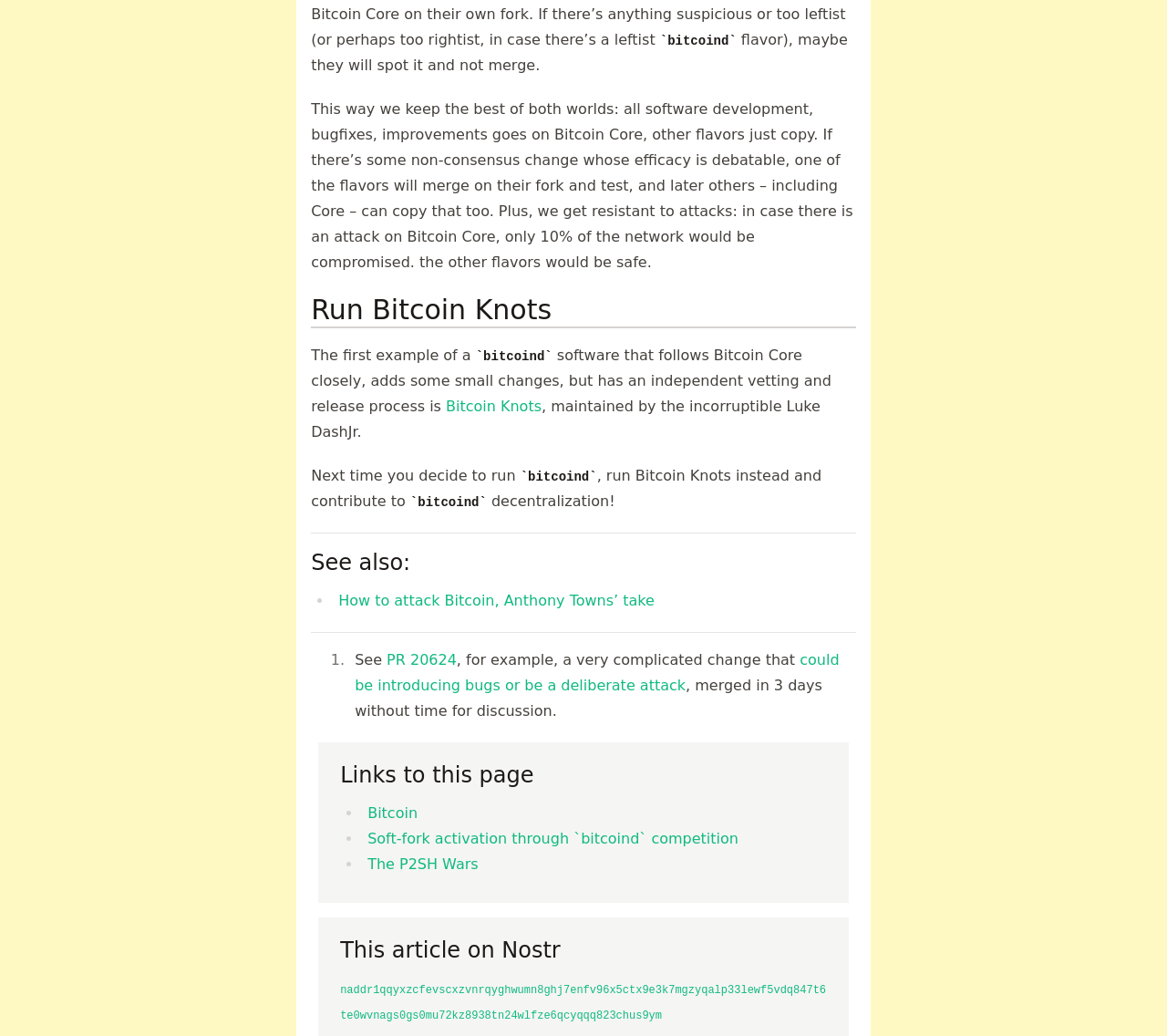Determine the bounding box coordinates of the section I need to click to execute the following instruction: "Check the link to How to attack Bitcoin, Anthony Towns’ take". Provide the coordinates as four float numbers between 0 and 1, i.e., [left, top, right, bottom].

[0.29, 0.571, 0.561, 0.588]